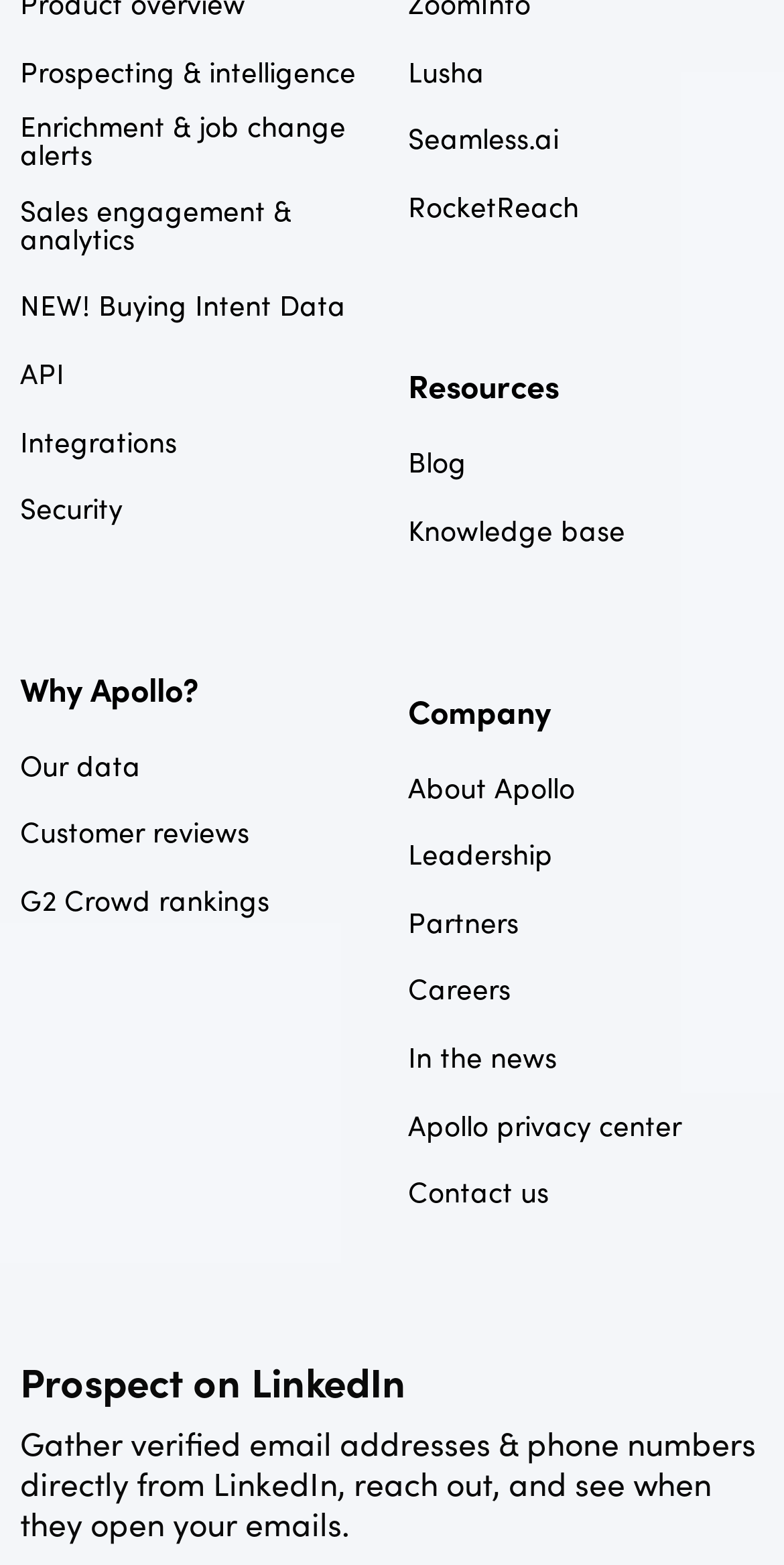Please indicate the bounding box coordinates of the element's region to be clicked to achieve the instruction: "Contact us". Provide the coordinates as four float numbers between 0 and 1, i.e., [left, top, right, bottom].

[0.521, 0.752, 0.7, 0.77]